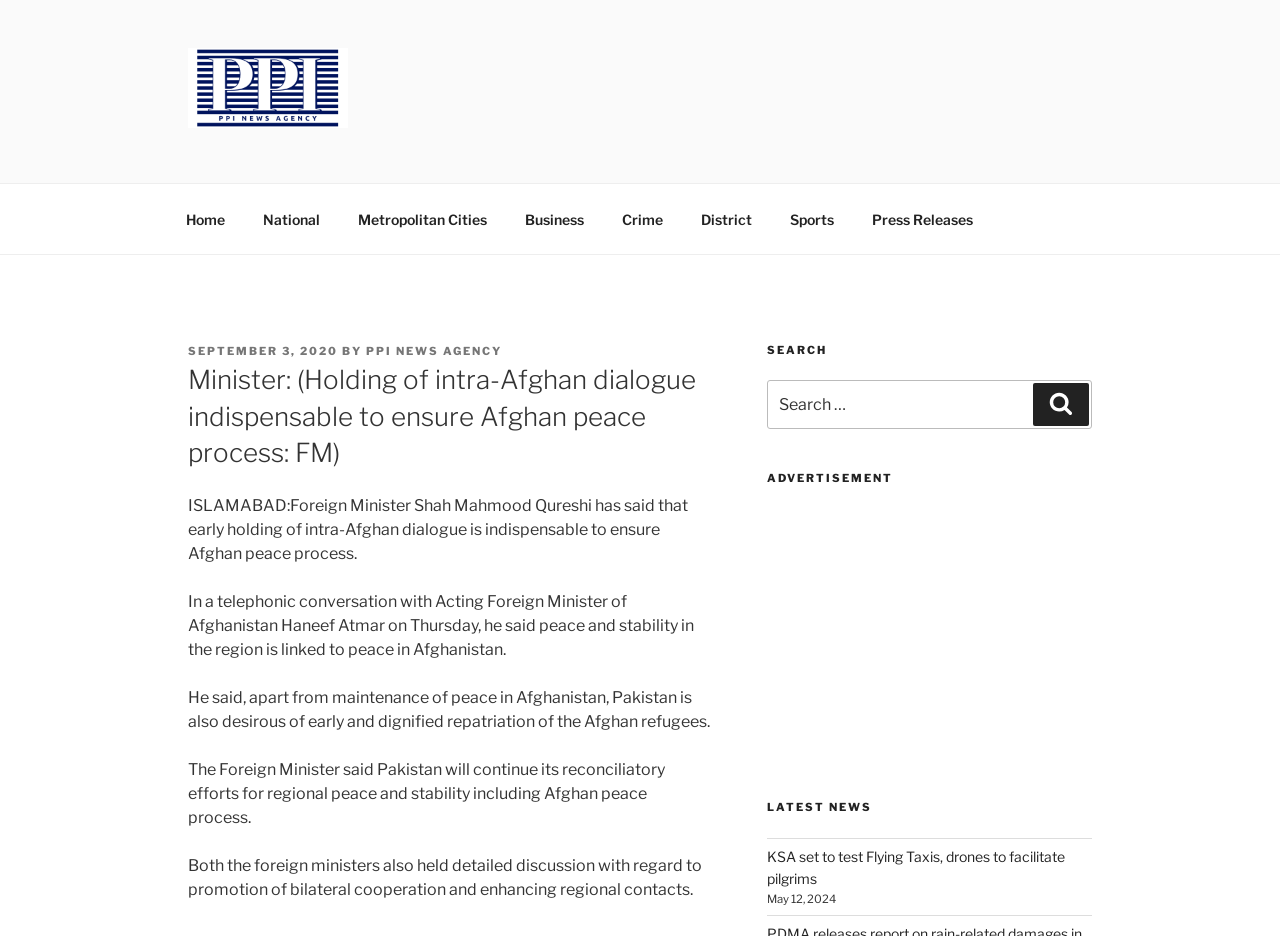Find and specify the bounding box coordinates that correspond to the clickable region for the instruction: "Read the latest news about KSA setting to test Flying Taxis".

[0.599, 0.905, 0.832, 0.948]